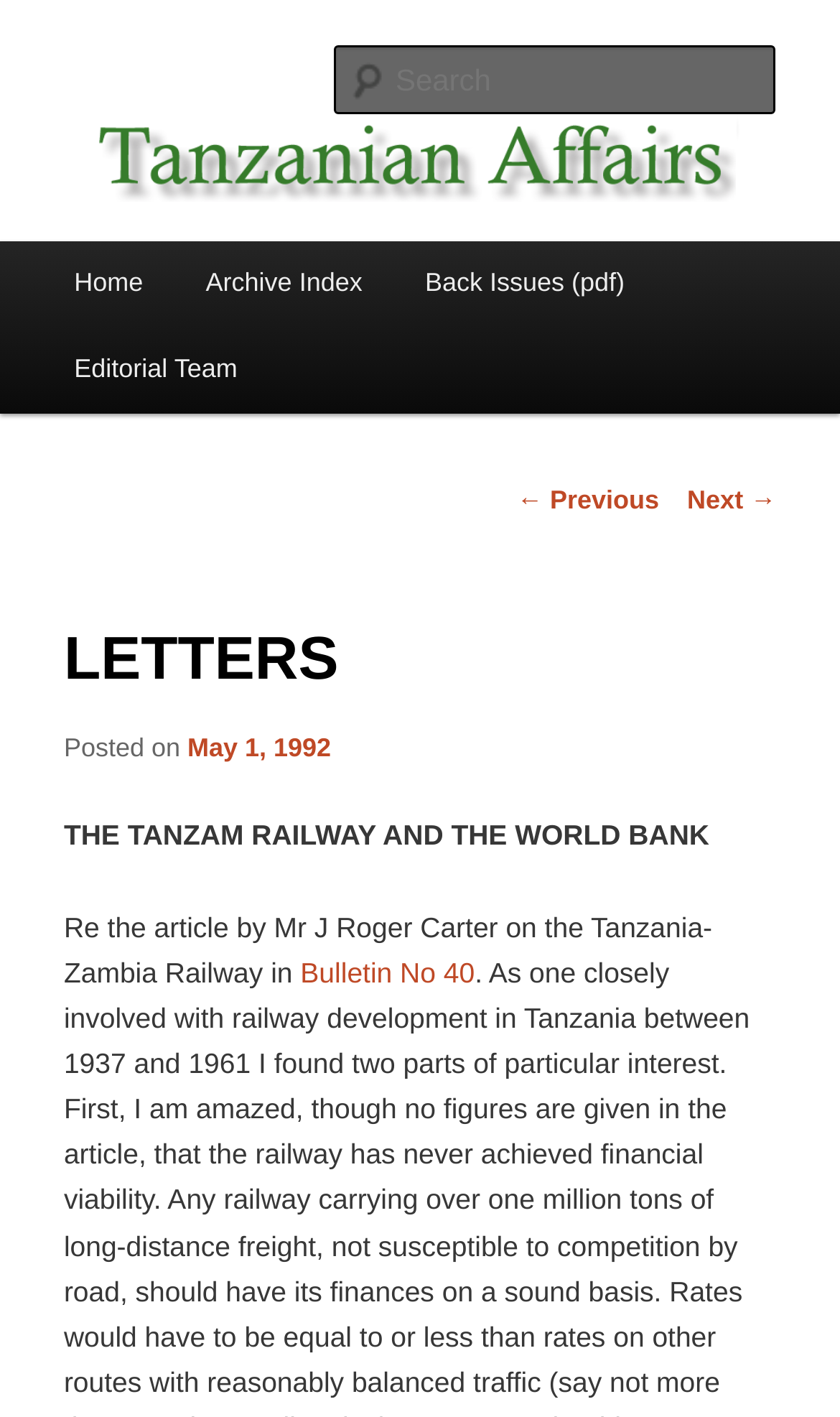Using the webpage screenshot, find the UI element described by Home. Provide the bounding box coordinates in the format (top-left x, top-left y, bottom-right x, bottom-right y), ensuring all values are floating point numbers between 0 and 1.

[0.051, 0.171, 0.208, 0.232]